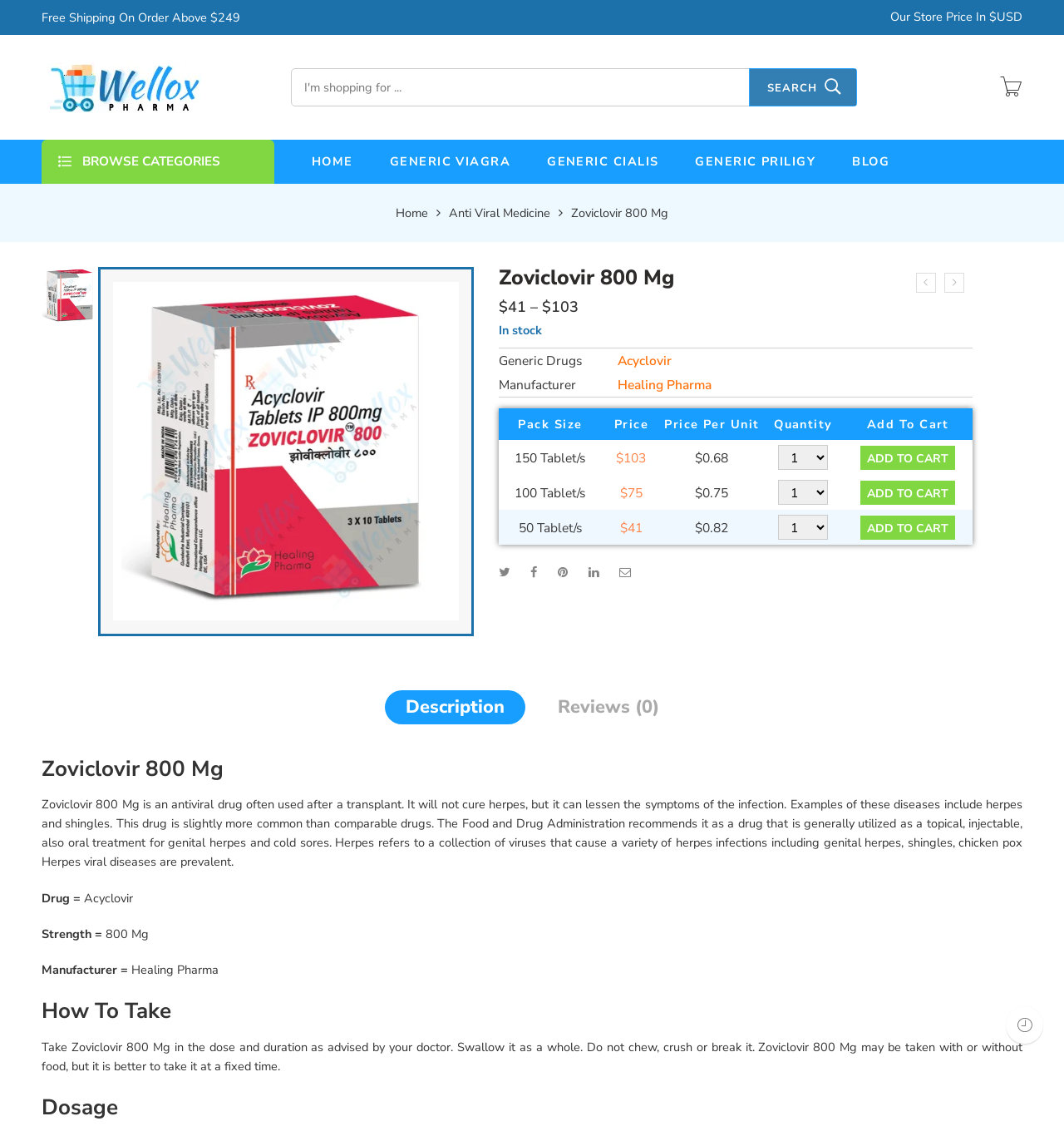What is the purpose of the search bar at the top of the page?
Analyze the screenshot and provide a detailed answer to the question.

The search bar at the top of the page is used to search for products on the website. This is evident from the search icon and the text 'SEARCH' next to it, indicating that users can input keywords to find specific products.